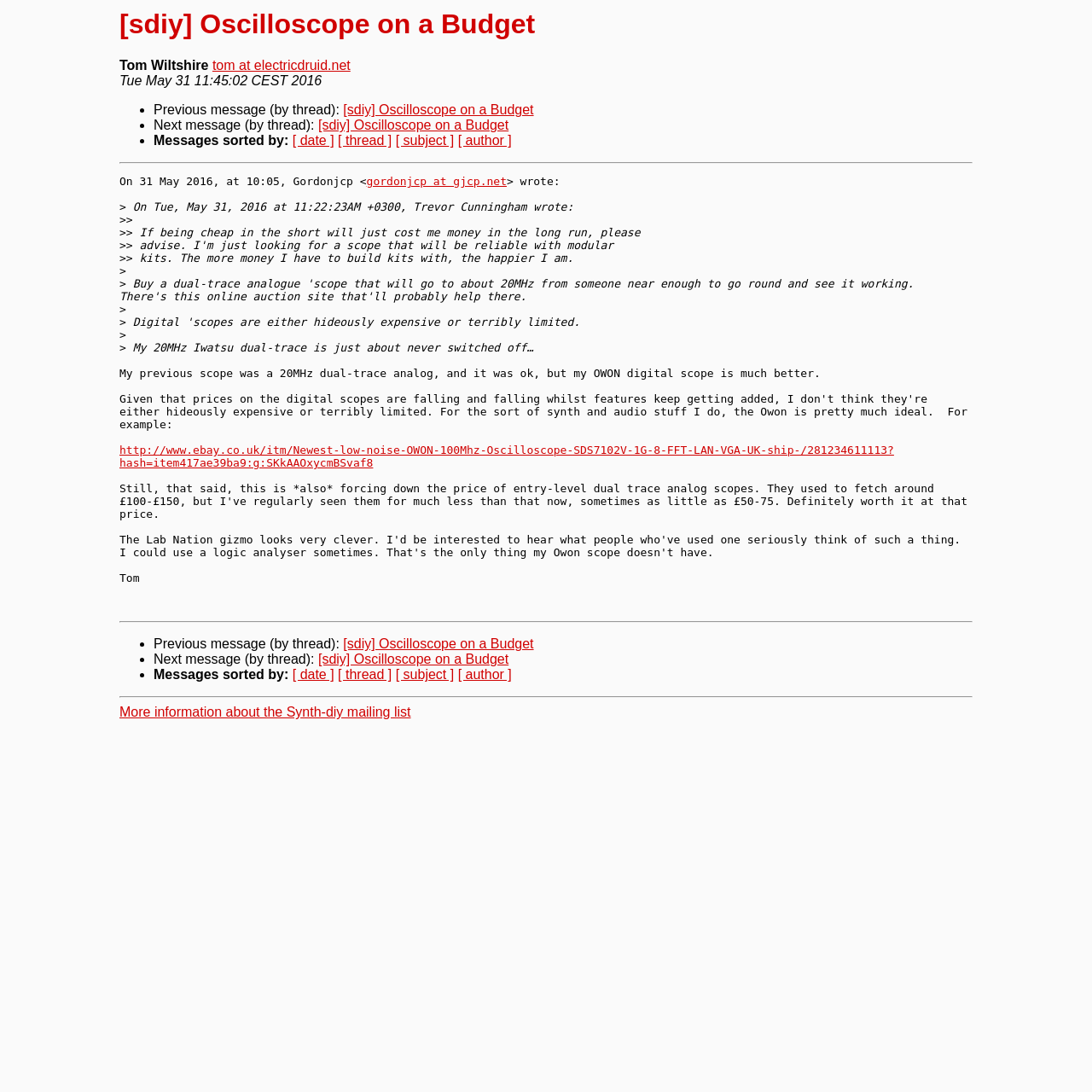Bounding box coordinates should be in the format (top-left x, top-left y, bottom-right x, bottom-right y) and all values should be floating point numbers between 0 and 1. Determine the bounding box coordinate for the UI element described as: tom at electricdruid.net

[0.194, 0.053, 0.321, 0.067]